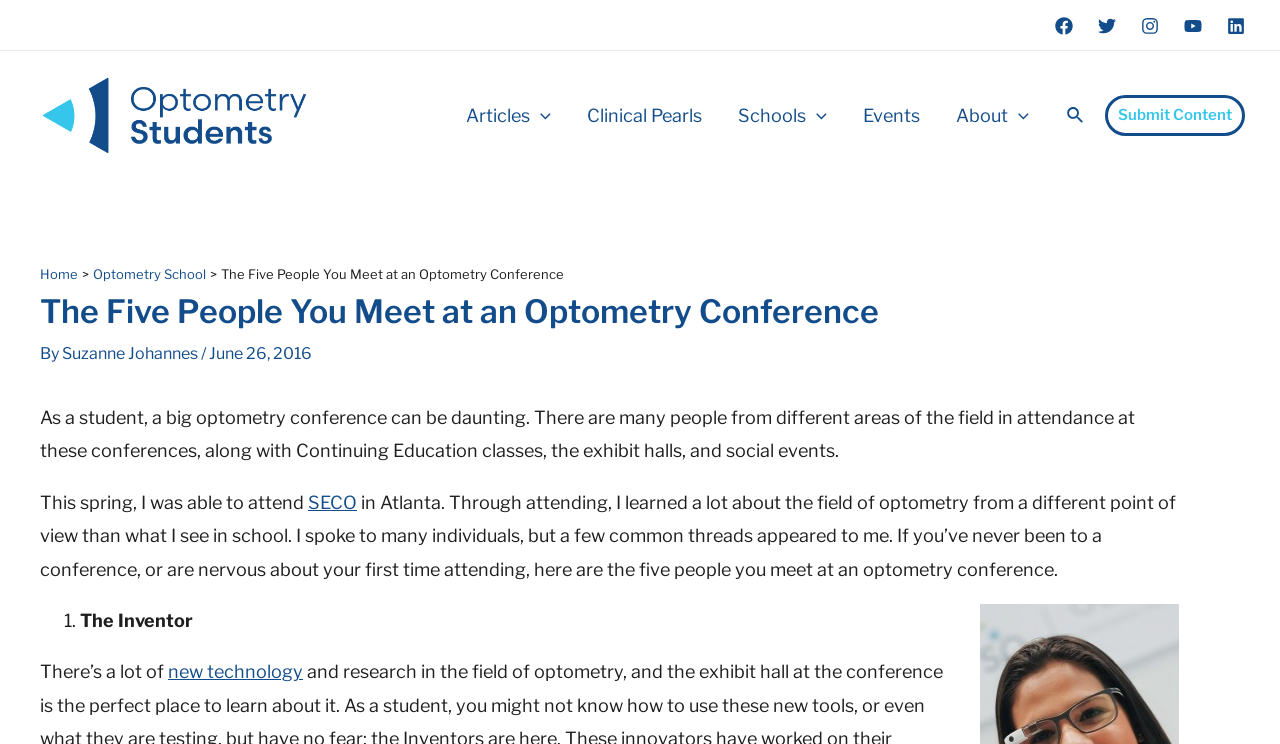Provide an in-depth description of the elements and layout of the webpage.

This webpage is about an optometry conference, specifically focusing on the five types of people one meets at such an event. At the top right corner, there are five social media links, each accompanied by an image, arranged horizontally. Below these links, there is a navigation menu with several options, including "Articles", "Clinical Pearls", "Schools", "Events", and "About". Each of these options has a dropdown menu with additional links.

On the left side of the page, there is a logo with the text "Optometry Students" and an image. Below the logo, there is a search icon link with an image. On the right side, there is a "Submit Content" link.

The main content of the page starts with a breadcrumb navigation menu, showing the path "Home" > "Optometry School" > "The Five People You Meet at an Optometry Conference". Below this, there is a header with the title "The Five People You Meet at an Optometry Conference" and the author's name, "Suzanne Johannes", along with the date "June 26, 2016".

The article begins with a brief introduction, explaining that attending an optometry conference can be daunting, but it provides an opportunity to learn about the field from different perspectives. The author shares their experience attending a conference in Atlanta, where they met various individuals and learned about the field.

The main content of the article is divided into sections, each describing one of the five types of people one meets at an optometry conference. The first section is titled "The Inventor" and discusses new technology in the field of optometry.